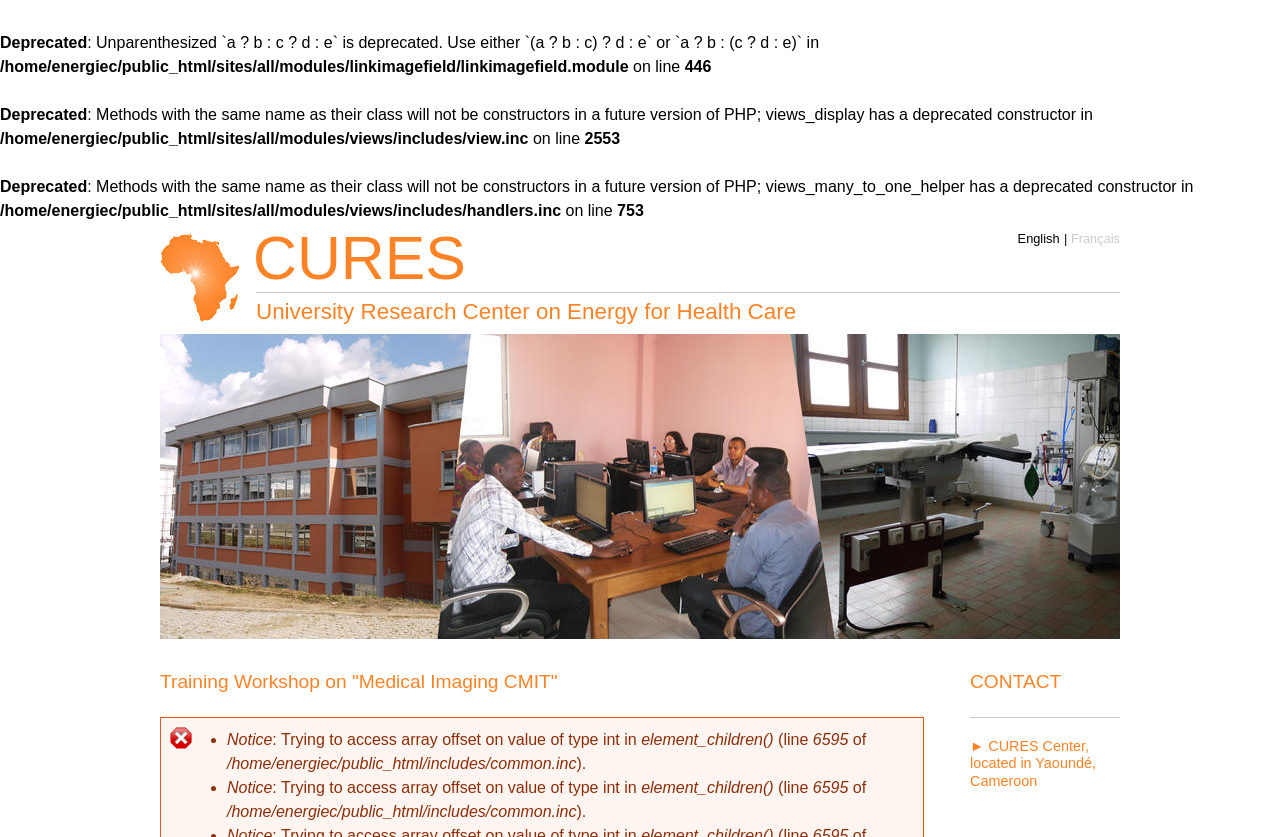Explain the webpage in detail, including its primary components.

The webpage appears to be a training workshop page for "Medical Imaging CMIT" on the CURES website. At the top, there is a navigation menu with links to "Jump to navigation", "Home", and a logo image. Below the navigation menu, there are two headings: "CURES" and "University Research Center on Energy for Health Care". 

To the right of these headings, there are language options with links to "English" and "Français". Below these language options, there is a heading "Training Workshop on 'Medical Imaging CMIT'". 

The main content of the page is a list of error messages and notices. There are several "Deprecated" warnings and "Notice" messages with descriptions and file paths. These messages are listed in a vertical column, with each message indented below the previous one. 

At the bottom of the page, there is a heading "CONTACT" followed by a paragraph of text describing the location of the CURES Center in Yaoundé, Cameroon.